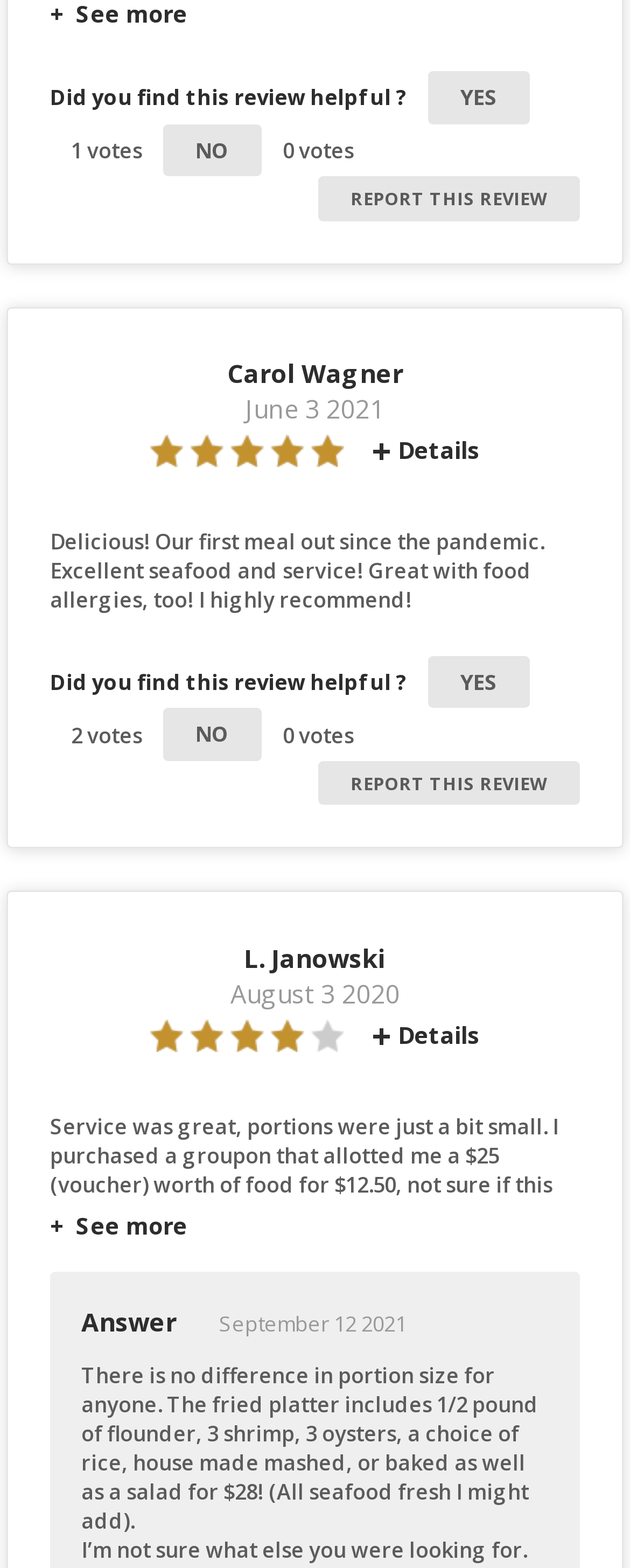Determine the bounding box coordinates of the UI element that matches the following description: "See moreless". The coordinates should be four float numbers between 0 and 1 in the format [left, top, right, bottom].

[0.079, 0.772, 0.298, 0.791]